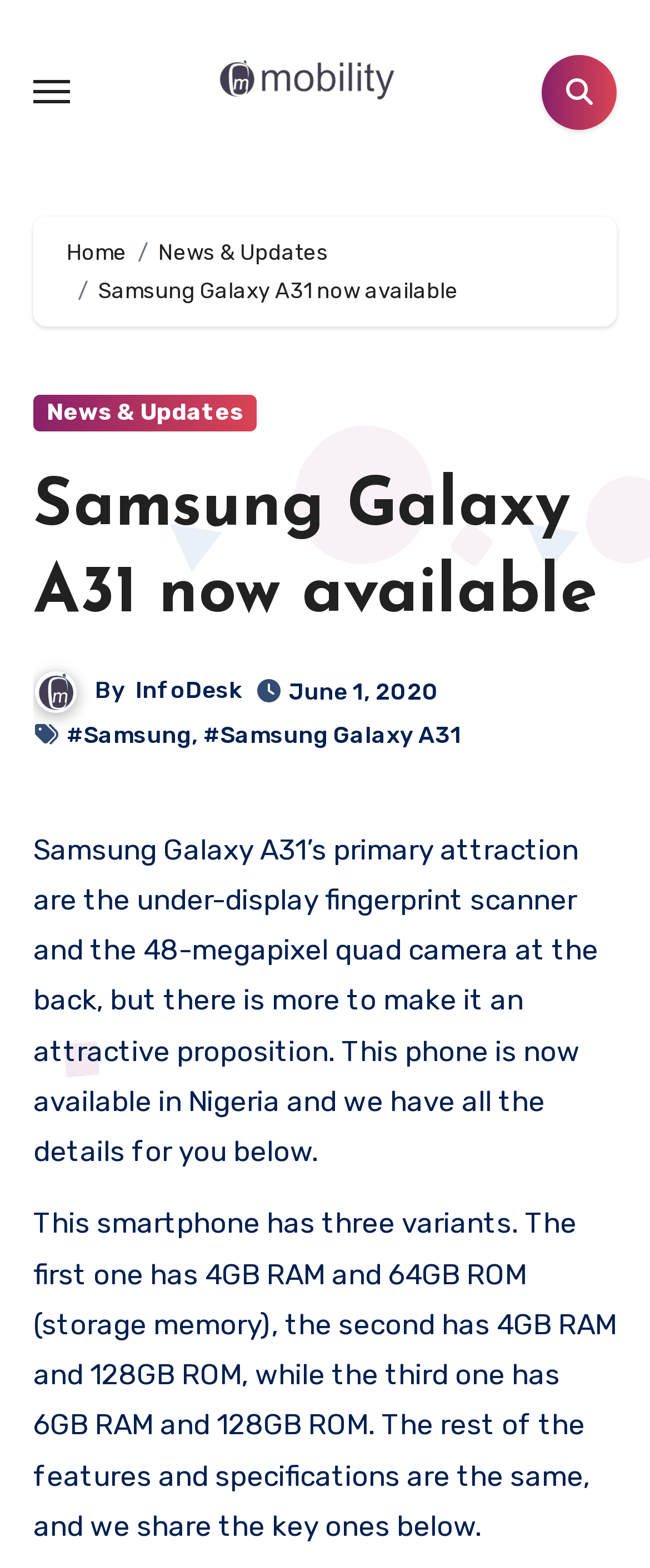Identify the bounding box coordinates of the section that should be clicked to achieve the task described: "Toggle navigation".

[0.051, 0.051, 0.108, 0.066]